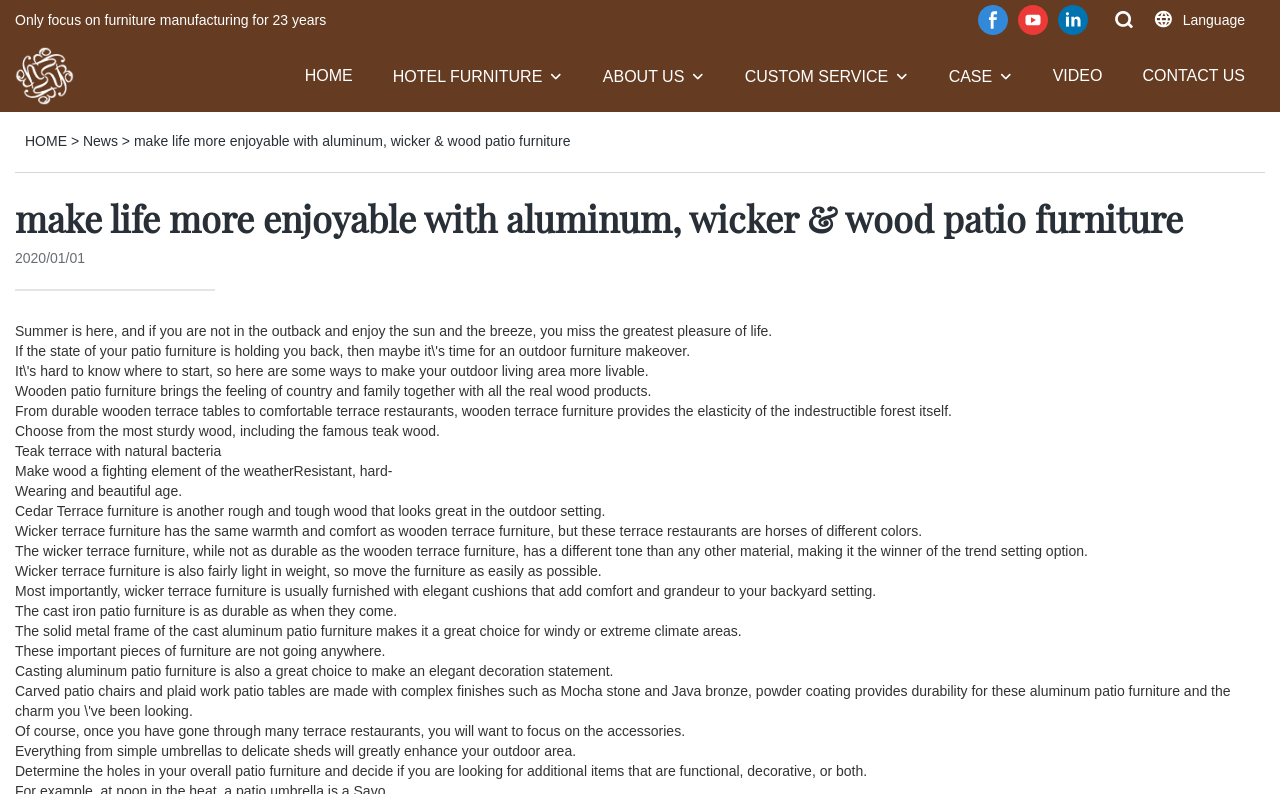Generate the text of the webpage's primary heading.

make life more enjoyable with aluminum, wicker & wood patio furniture